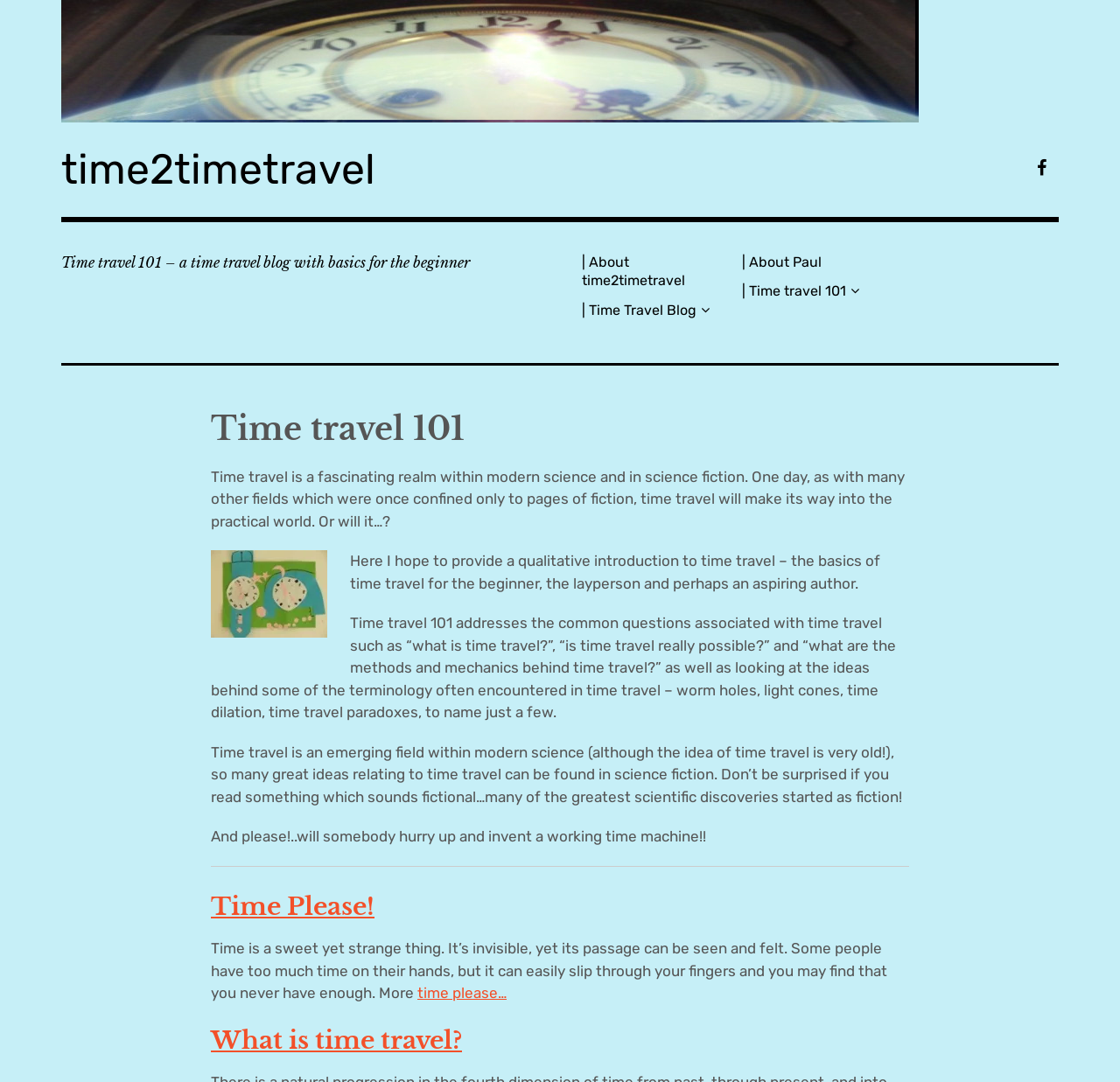Determine the bounding box for the described UI element: "| About Paul".

[0.656, 0.23, 0.798, 0.255]